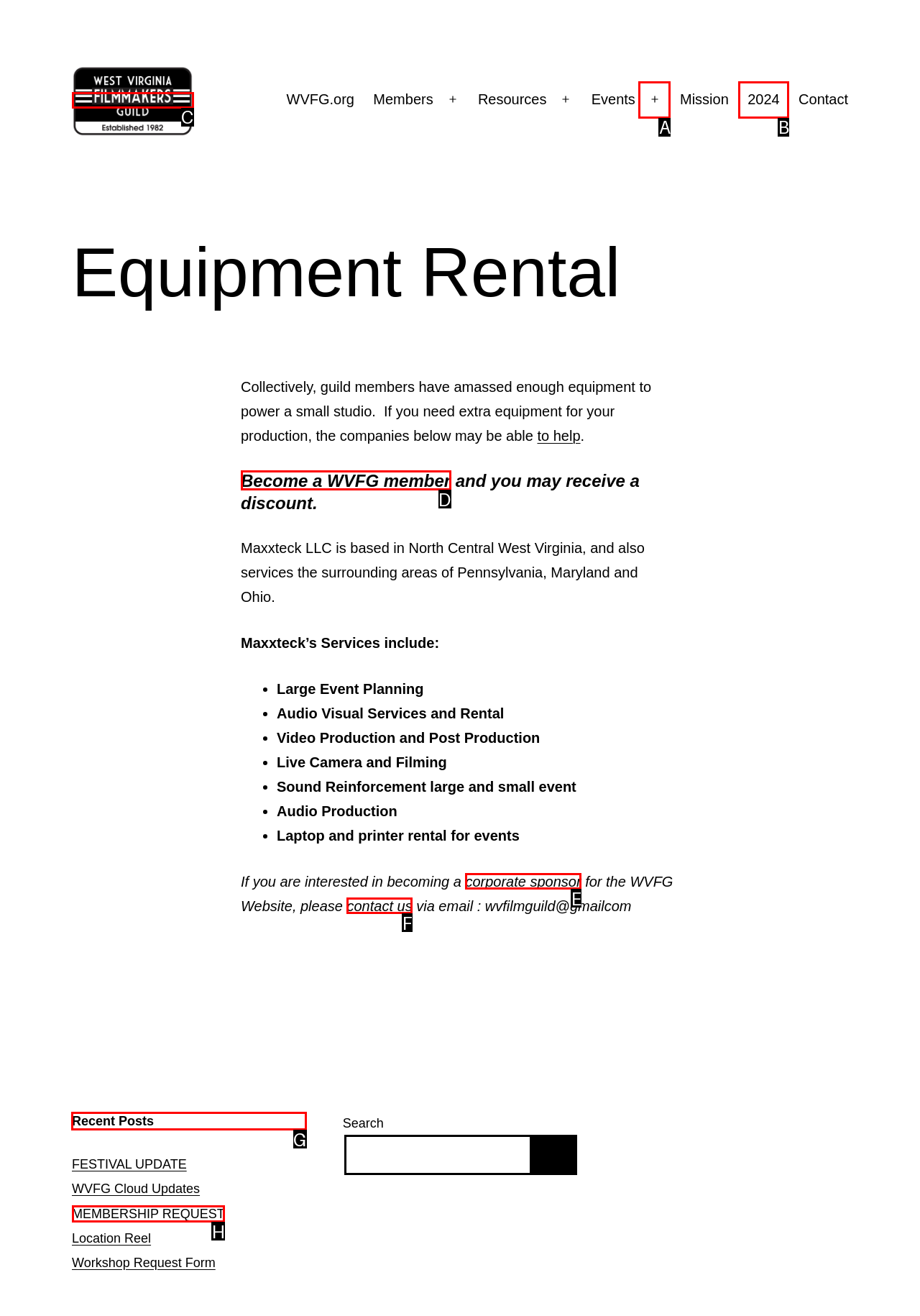Choose the letter of the element that should be clicked to complete the task: Check recent posts
Answer with the letter from the possible choices.

G